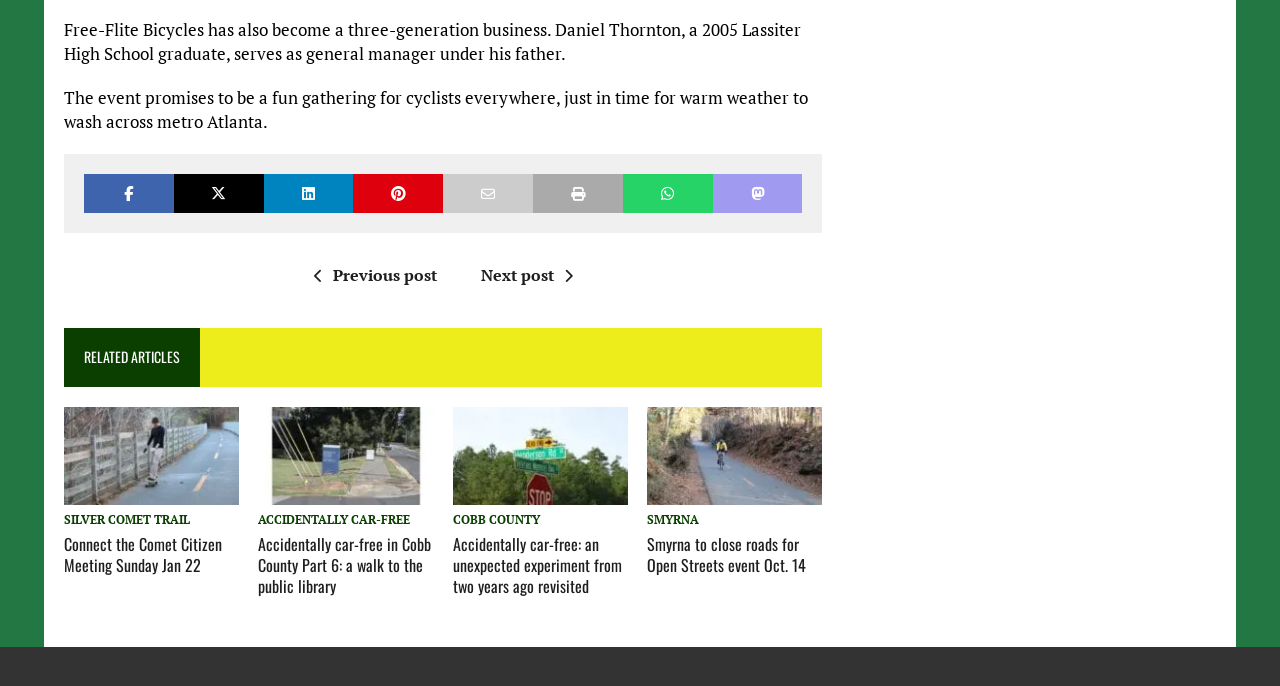Identify the bounding box coordinates of the clickable region necessary to fulfill the following instruction: "Read the article about Connect the Comet Citizen Meeting". The bounding box coordinates should be four float numbers between 0 and 1, i.e., [left, top, right, bottom].

[0.05, 0.7, 0.187, 0.732]